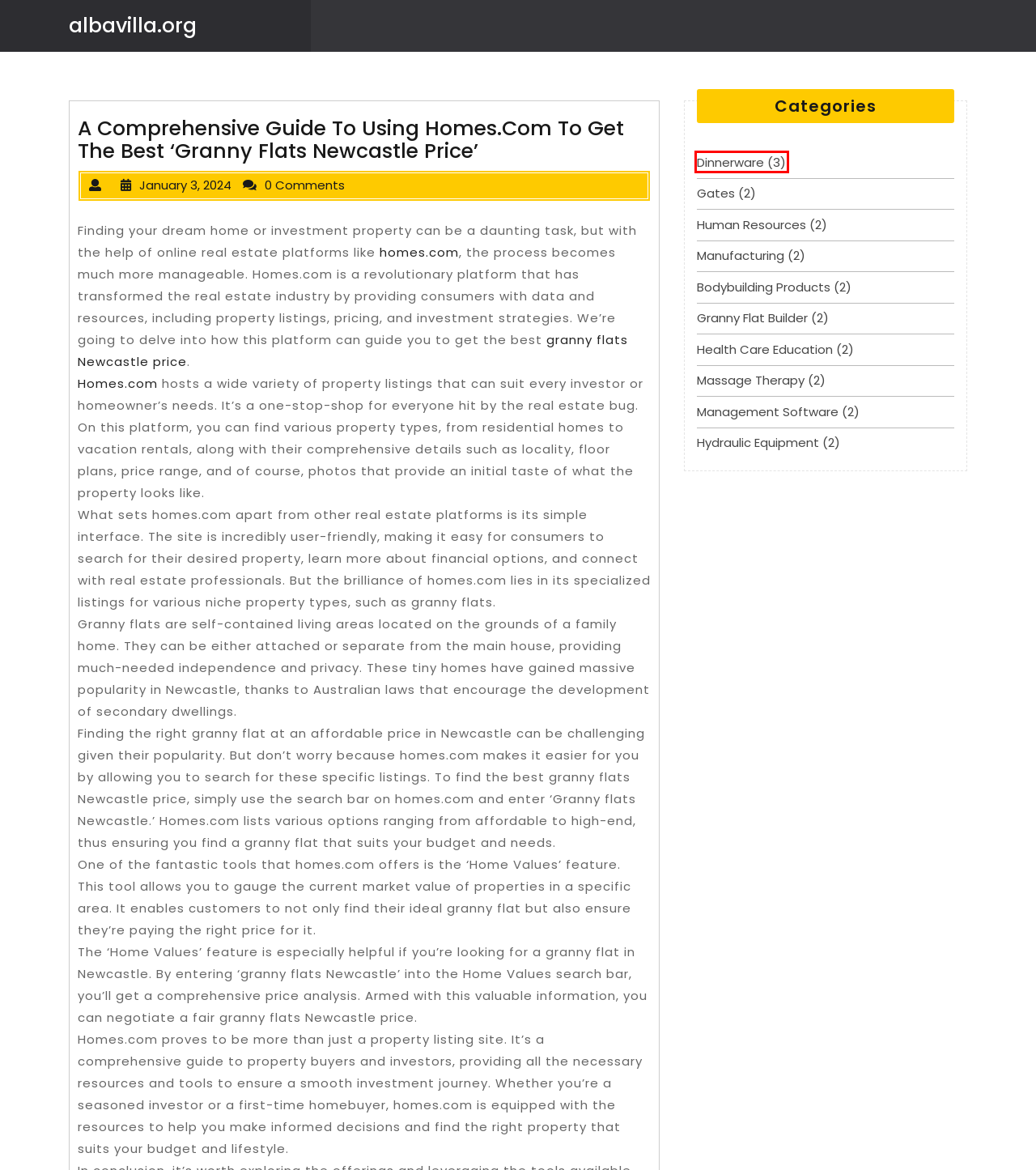You are given a screenshot of a webpage with a red rectangle bounding box around a UI element. Select the webpage description that best matches the new webpage after clicking the element in the bounding box. Here are the candidates:
A. Human Resources – albavilla.org
B. Gates – albavilla.org
C. Access to this page has been denied.
D. Management Software – albavilla.org
E. Granny Flat Builder – albavilla.org
F. Dinnerware – albavilla.org
G. albavilla.org
H. Bodybuilding Products – albavilla.org

F